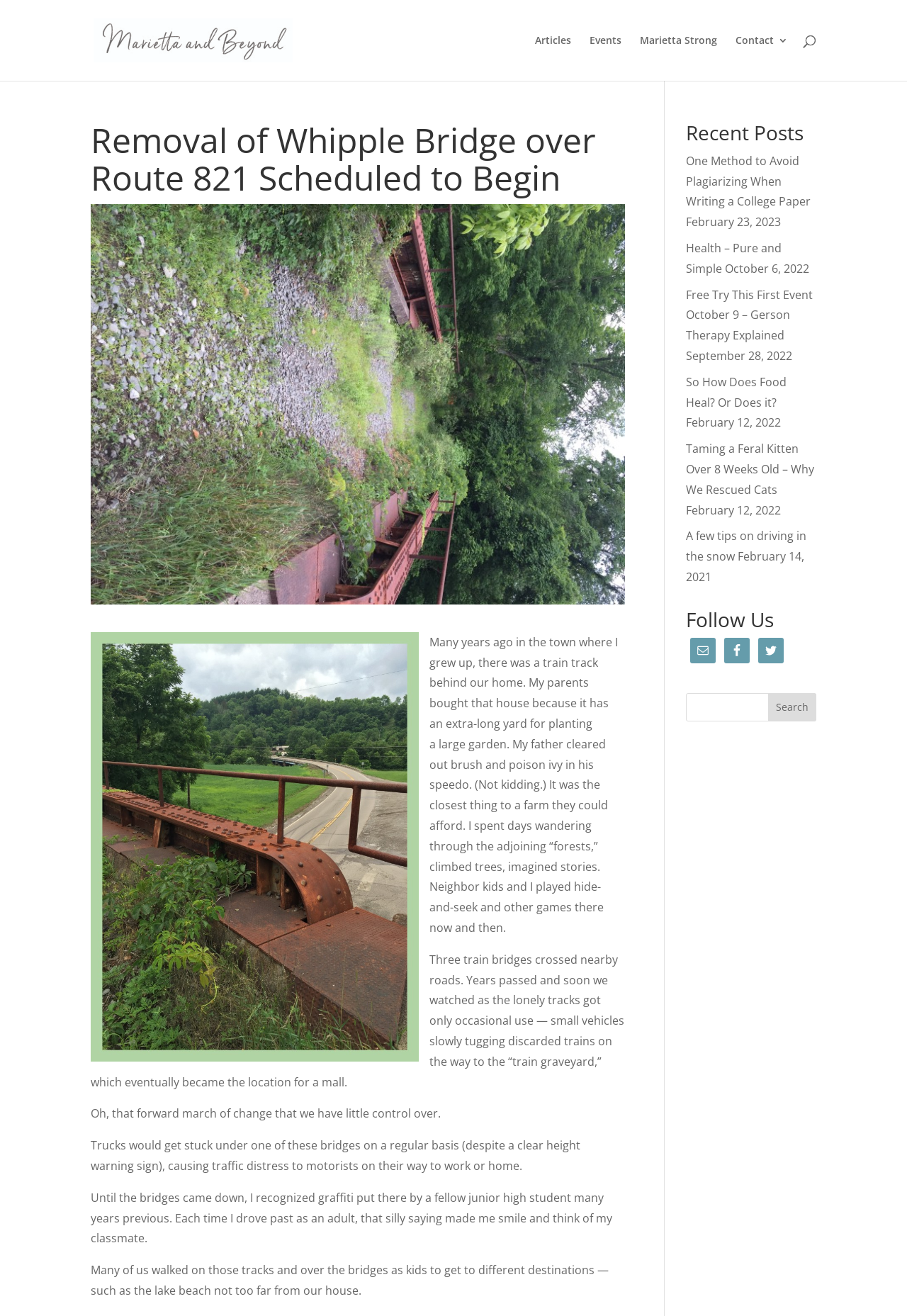How many social media platforms are listed under 'Follow Us'?
Using the visual information, reply with a single word or short phrase.

3